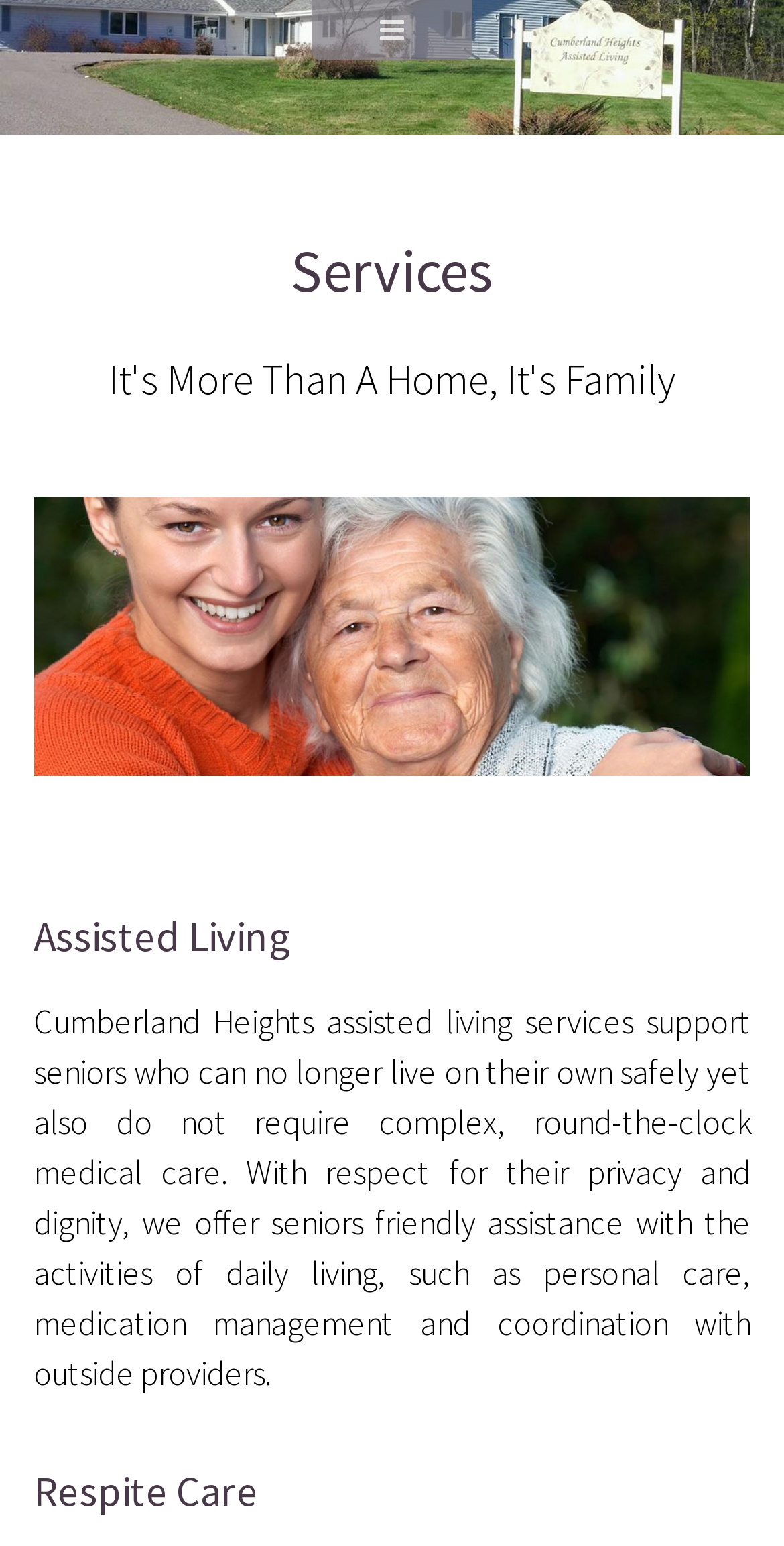Refer to the image and offer a detailed explanation in response to the question: What type of services does Cumberland Heights offer?

Based on the webpage, I can see that there are two main headings, 'Assisted Living' and 'Respite Care', which suggests that Cumberland Heights offers these two types of services.